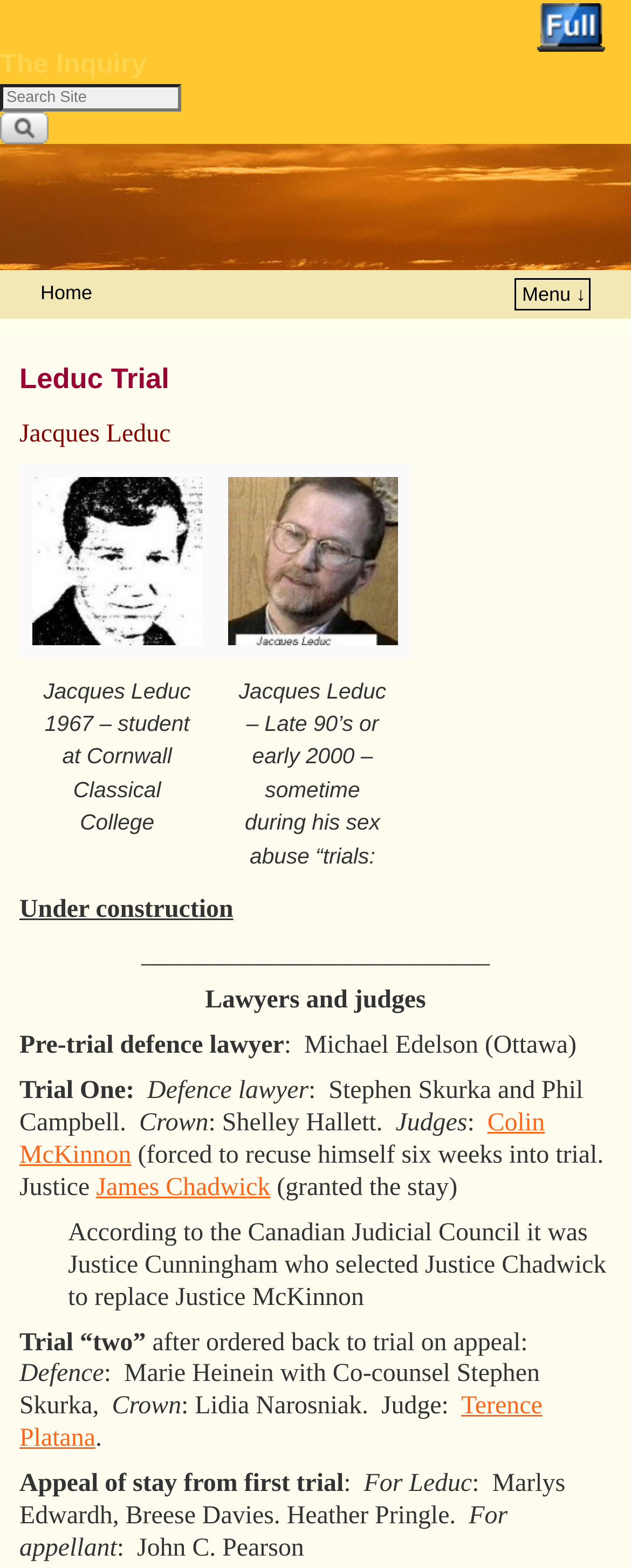Please identify the bounding box coordinates for the region that you need to click to follow this instruction: "Go to the home page".

[0.064, 0.179, 0.146, 0.194]